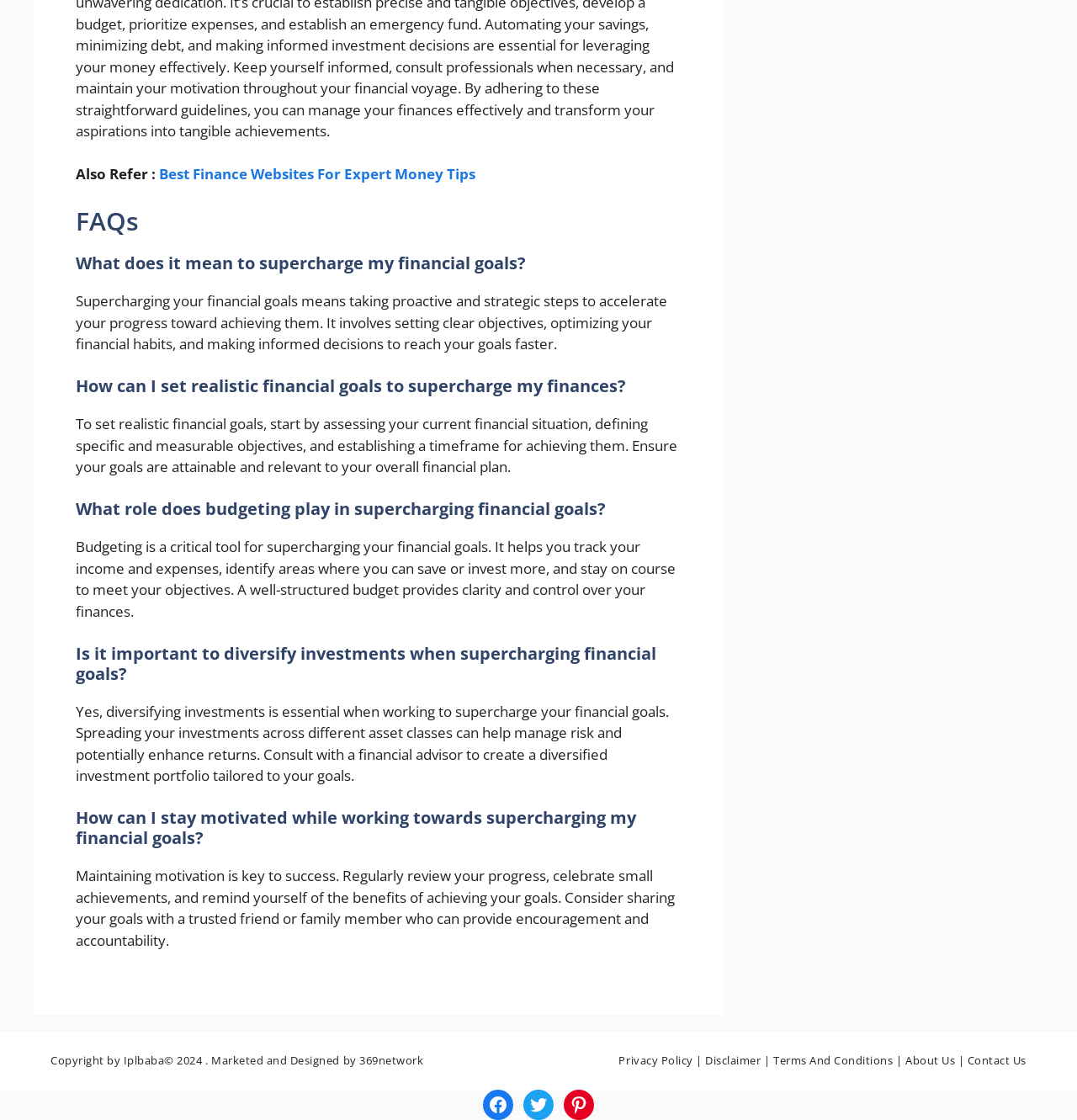Find the bounding box coordinates for the element described here: "Disclaimer".

[0.655, 0.94, 0.707, 0.953]